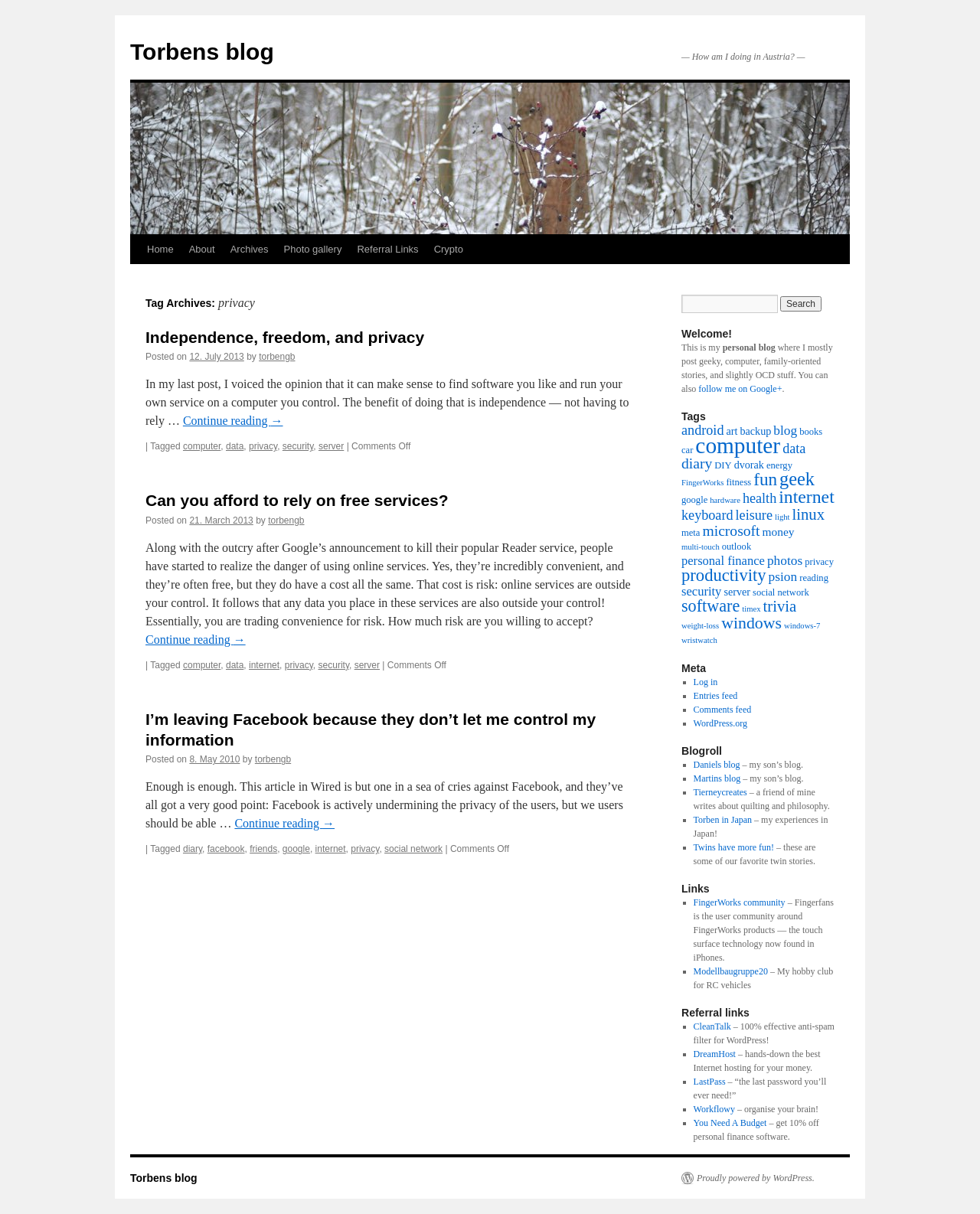Give a detailed overview of the webpage's appearance and contents.

The webpage is a blog titled "Torbens blog" with a focus on privacy. At the top, there is a link to the blog's homepage and a "Skip to content" link. Below these links, there is a navigation menu with links to "Home", "About", "Archives", "Photo gallery", "Referral Links", and "Crypto".

The main content of the page is divided into three sections, each with a heading and a brief summary of a blog post. The first section is titled "Independence, freedom, and privacy" and discusses the importance of independence and control over one's data. The second section is titled "Can you afford to rely on free services?" and explores the risks of relying on online services. The third section is titled "I’m leaving Facebook because they don’t let me control my information" and explains the author's decision to leave Facebook due to privacy concerns.

Each section includes a link to continue reading the full post, as well as tags and categories related to the post. There are also links to comments and the author's name, "torbengb", throughout the page.

On the right side of the page, there is a complementary section with a search bar and a heading that says "Welcome!". The search bar allows users to search the blog for specific topics or keywords.